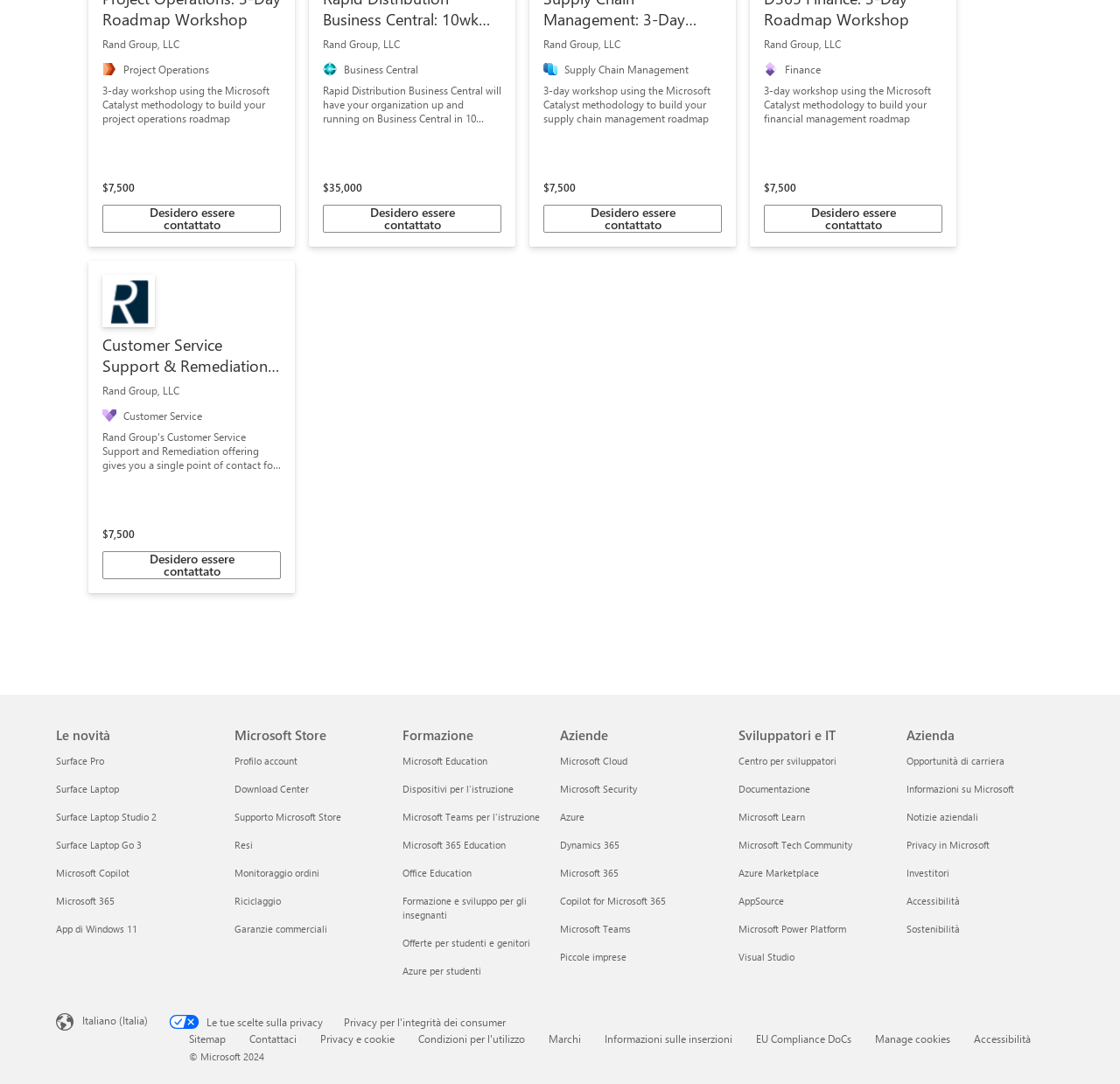Please give the bounding box coordinates of the area that should be clicked to fulfill the following instruction: "Go to 'Microsoft Cloud' for businesses". The coordinates should be in the format of four float numbers from 0 to 1, i.e., [left, top, right, bottom].

[0.5, 0.696, 0.56, 0.708]